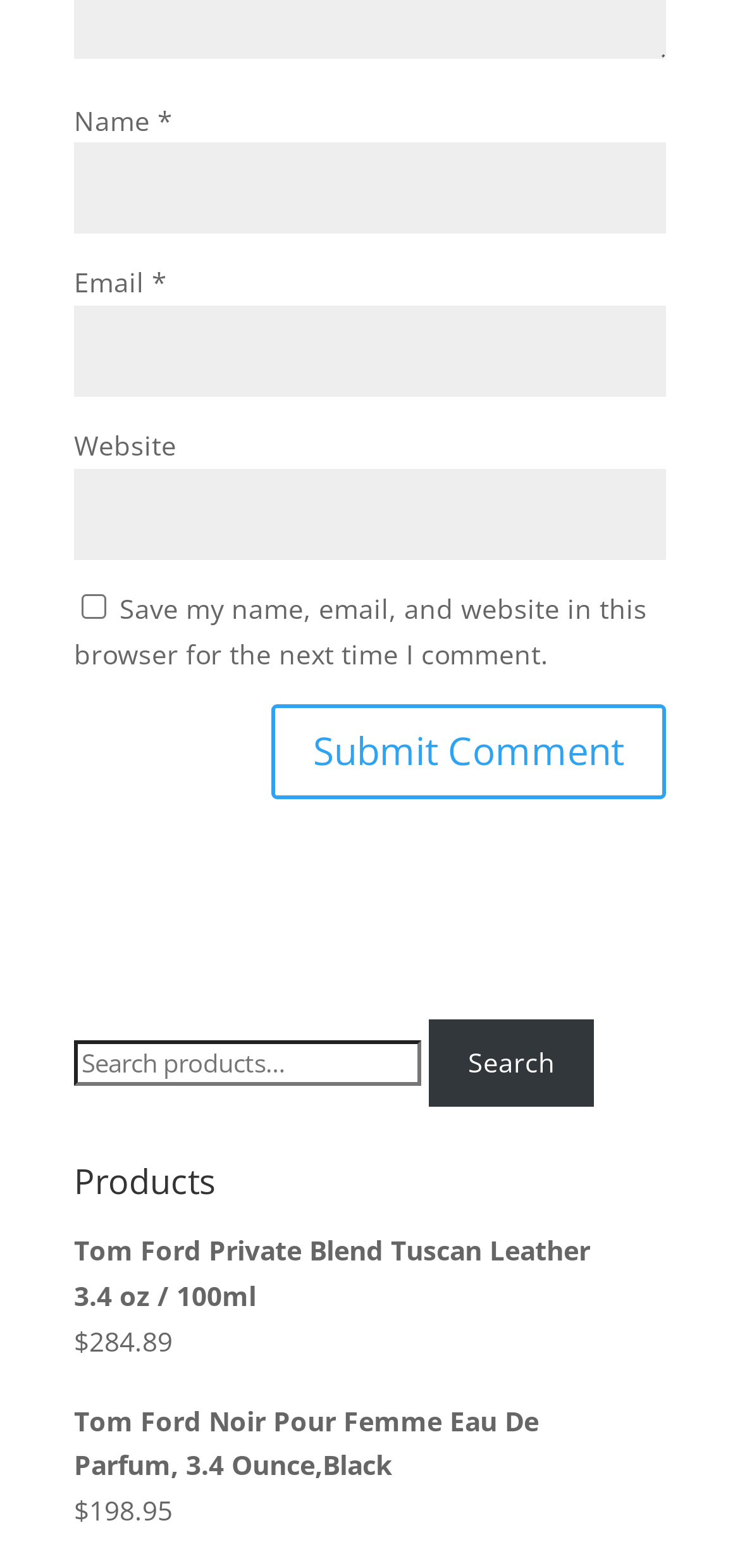Use the information in the screenshot to answer the question comprehensively: Is the 'Save my name, email, and website' checkbox checked?

I found the checkbox element 'Save my name, email, and website in this browser for the next time I comment.' and its 'checked' property is set to 'false'. Therefore, the checkbox is not checked.